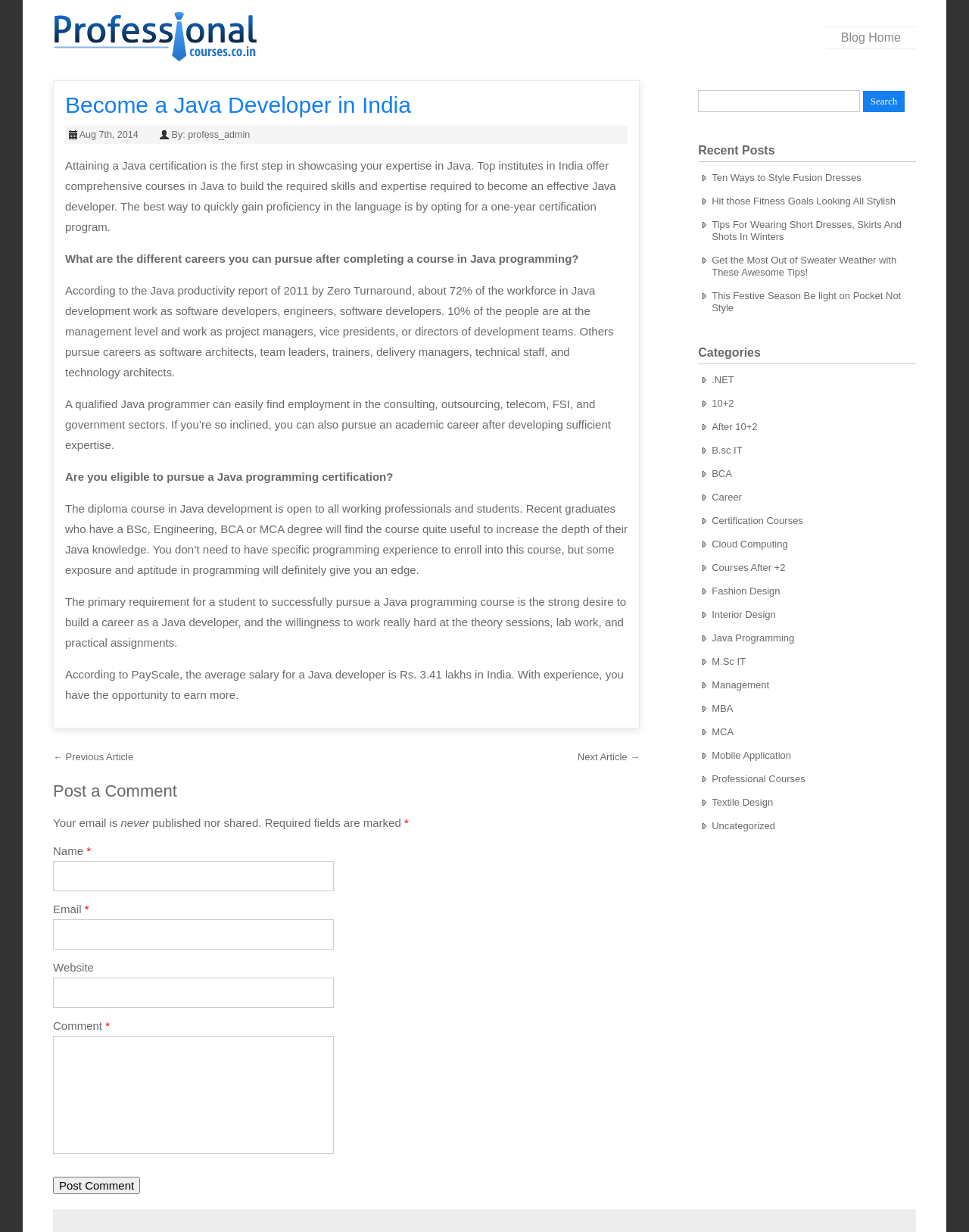Refer to the image and provide a thorough answer to this question:
What is the average salary for a Java developer in India?

According to the webpage, the average salary for a Java developer in India is Rs. 3.41 lakhs, as stated in the text 'According to PayScale, the average salary for a Java developer is Rs. 3.41 lakhs in India.'